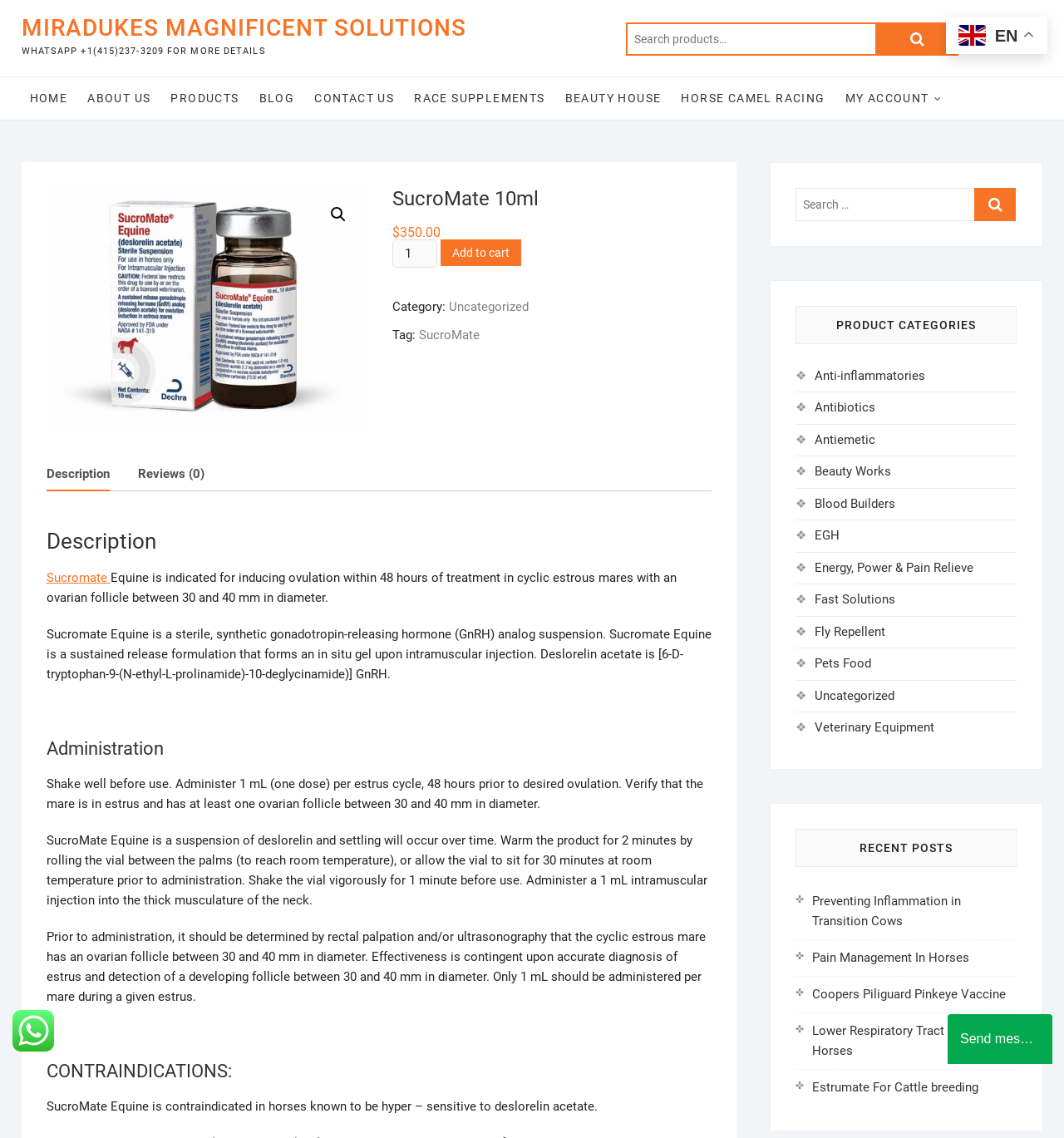How many product categories are listed on the webpage?
Please provide a comprehensive answer based on the information in the image.

The number of product categories can be counted by looking at the 'PRODUCT CATEGORIES' section on the webpage, which lists 14 categories, including 'Anti-inflammatories', 'Antibiotics', and 'Beauty Works'.